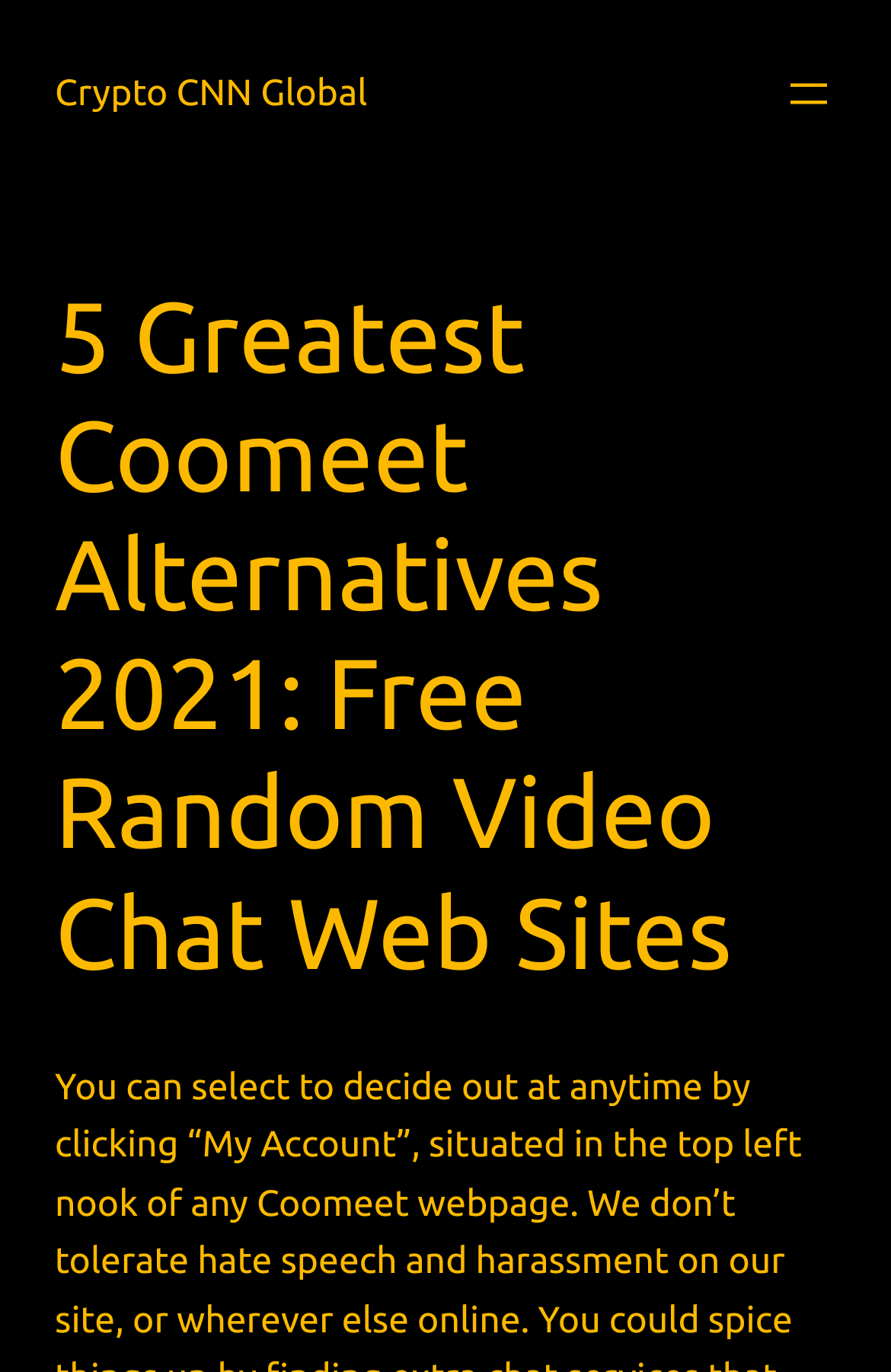Predict the bounding box of the UI element that fits this description: "Crypto CNN Global".

[0.062, 0.053, 0.412, 0.083]